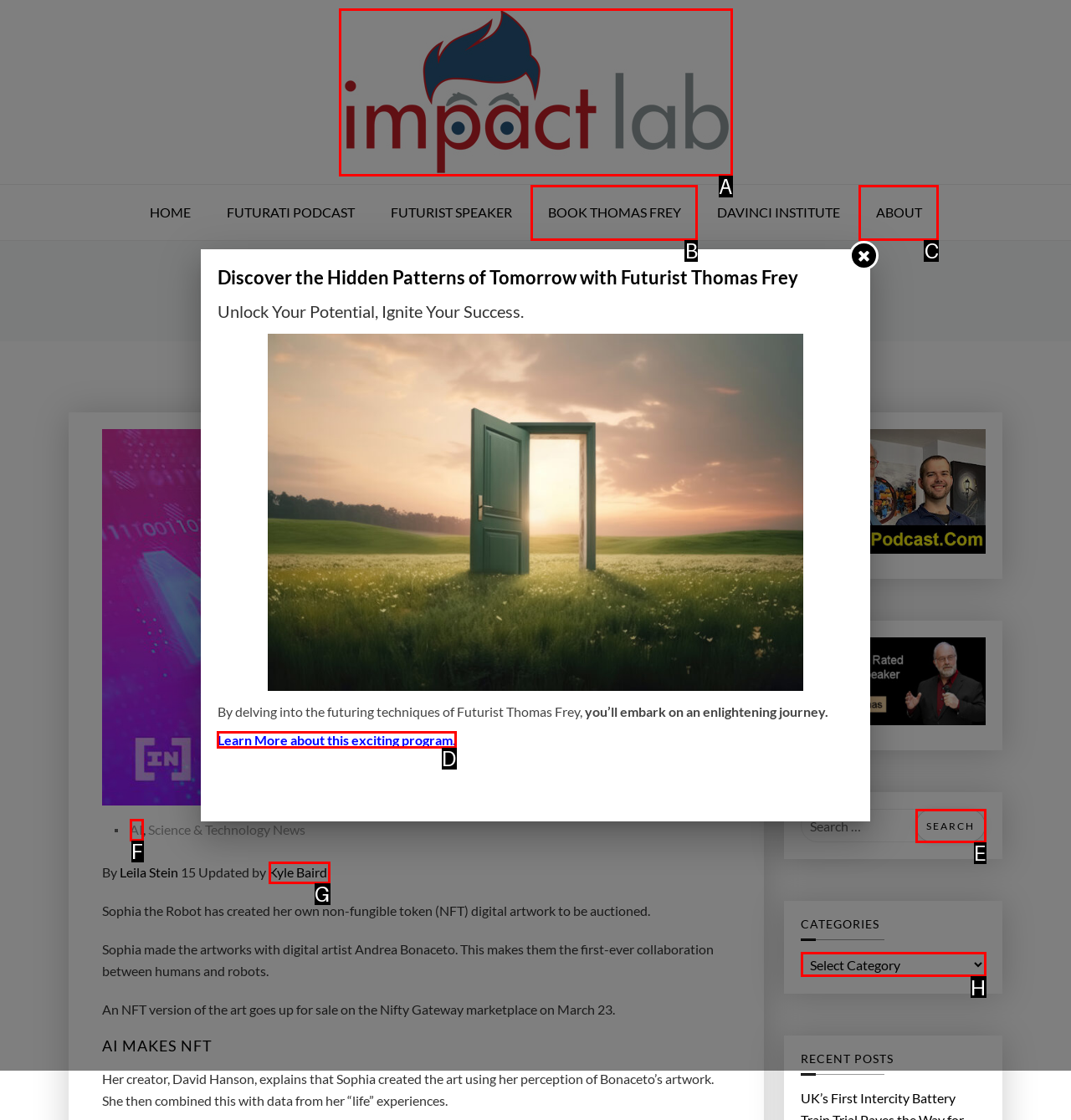Indicate the HTML element to be clicked to accomplish this task: Learn more about the program Respond using the letter of the correct option.

D